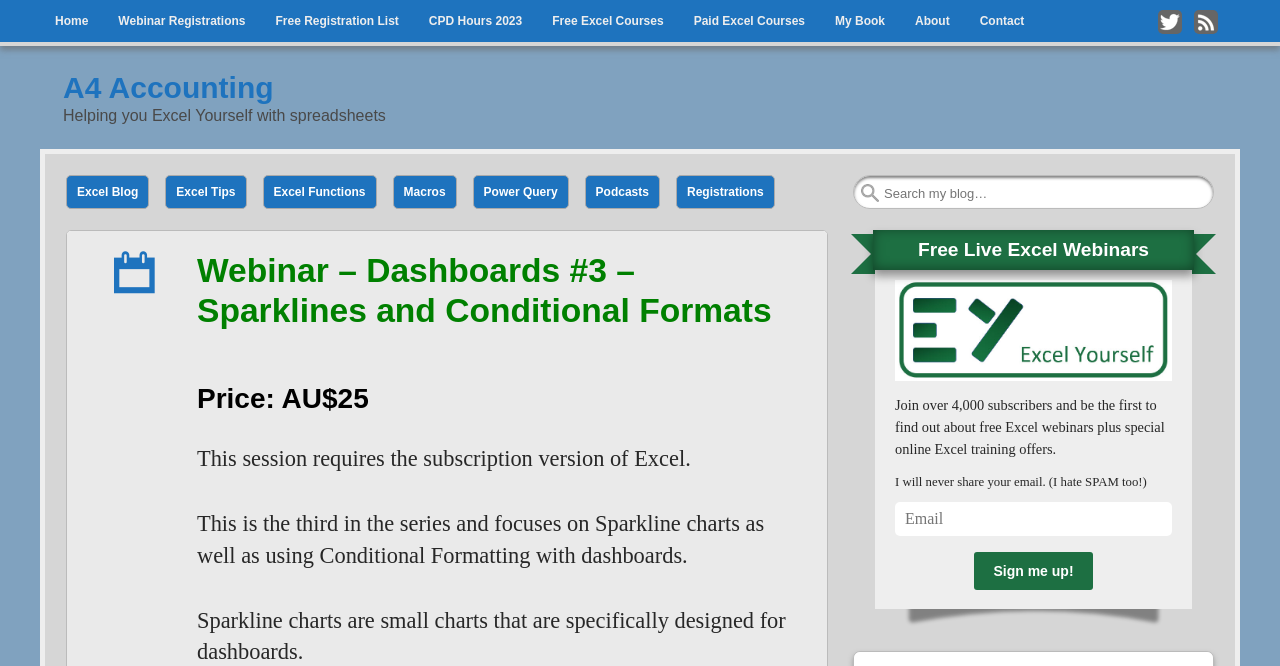Locate the bounding box coordinates of the segment that needs to be clicked to meet this instruction: "Go to the home page".

[0.031, 0.0, 0.081, 0.063]